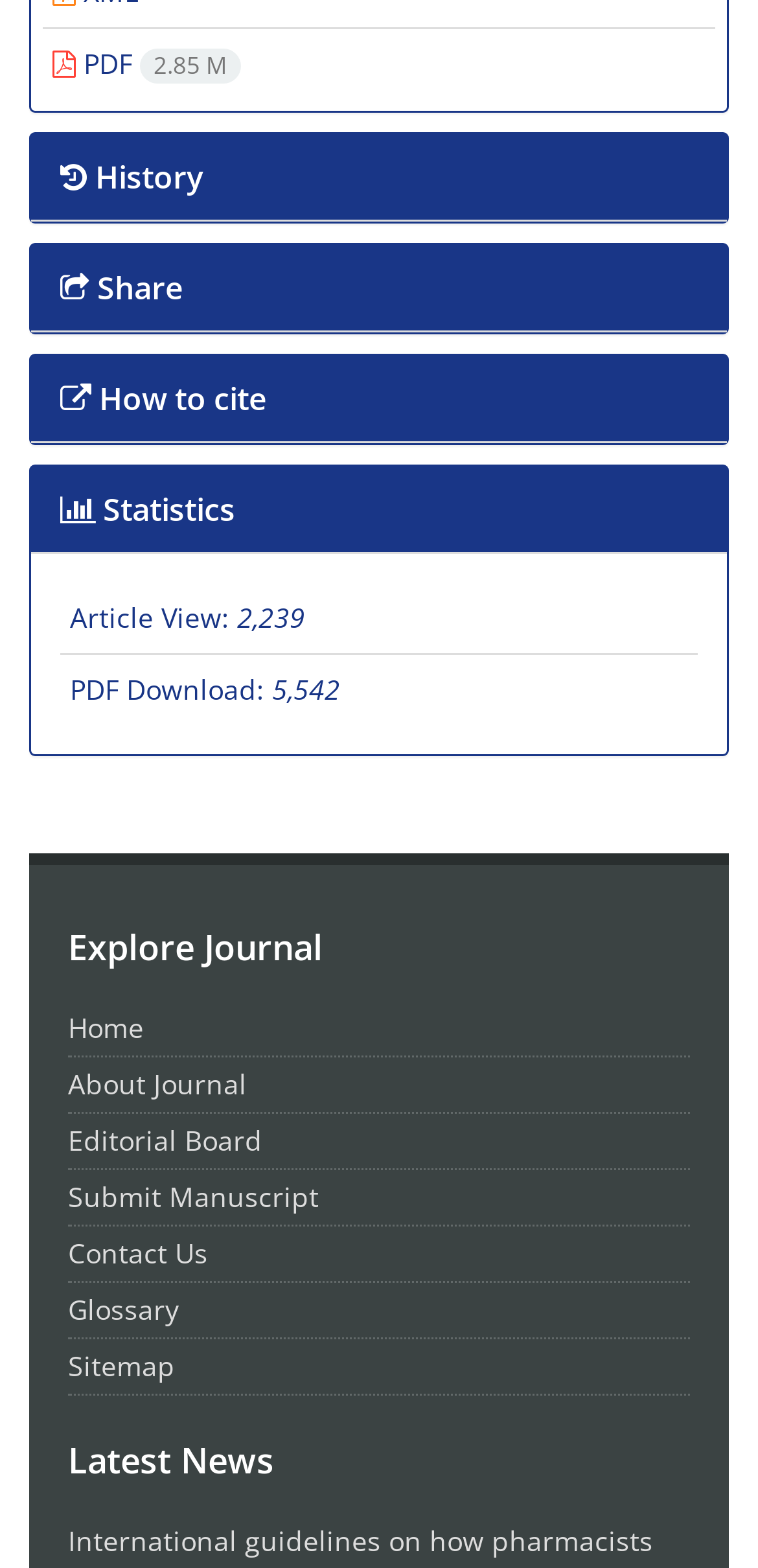Examine the image carefully and respond to the question with a detailed answer: 
How many PDF downloads are there?

I found the answer by looking at the 'PDF Download:' section, where it displays the number of downloads, which is 5,542.